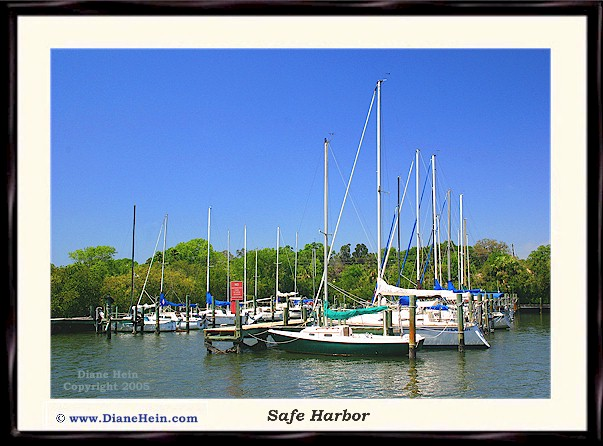What is the year the photograph was taken?
Answer briefly with a single word or phrase based on the image.

2005